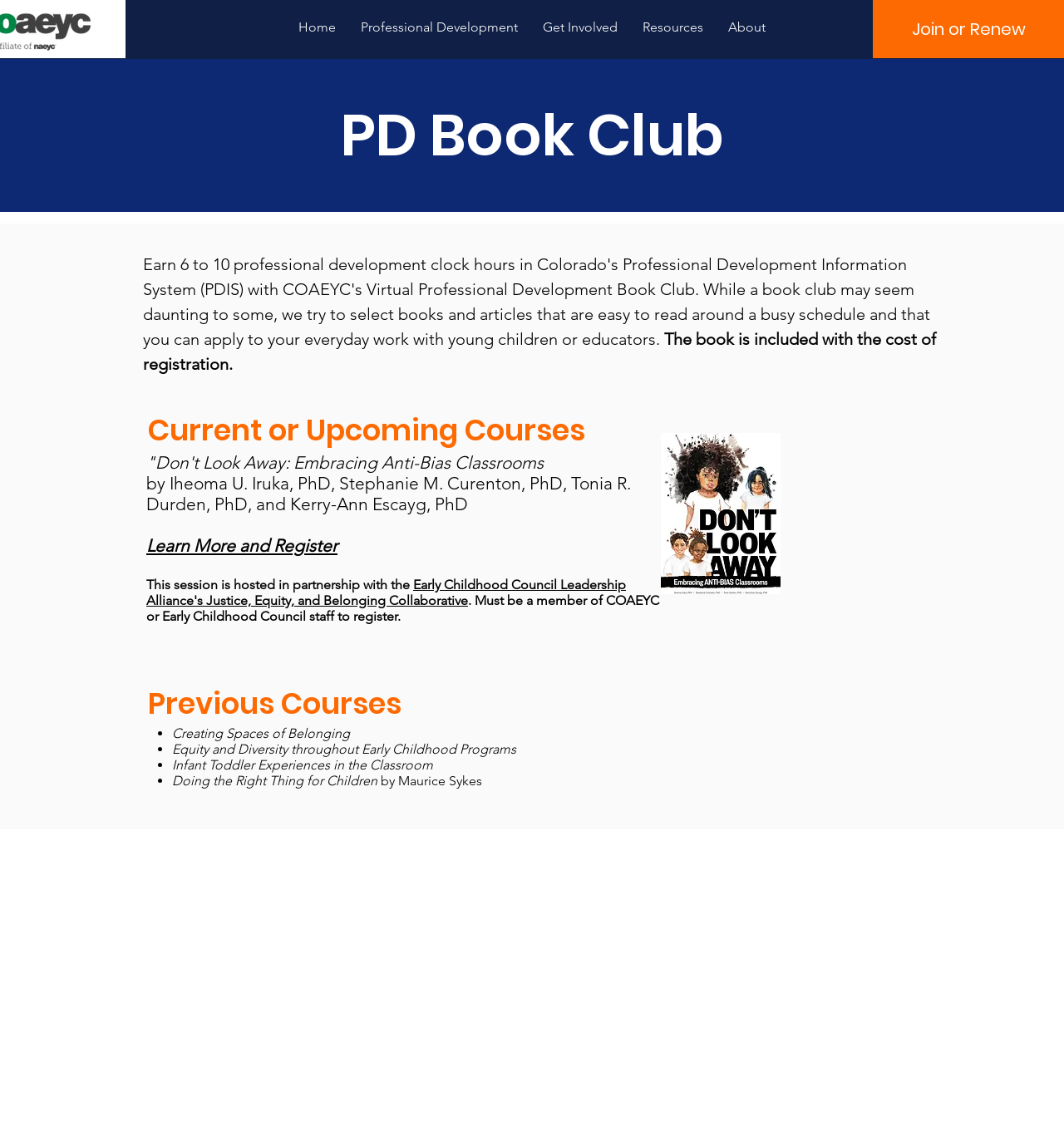Respond with a single word or phrase for the following question: 
What is the name of the book club?

Professional Development Book Club